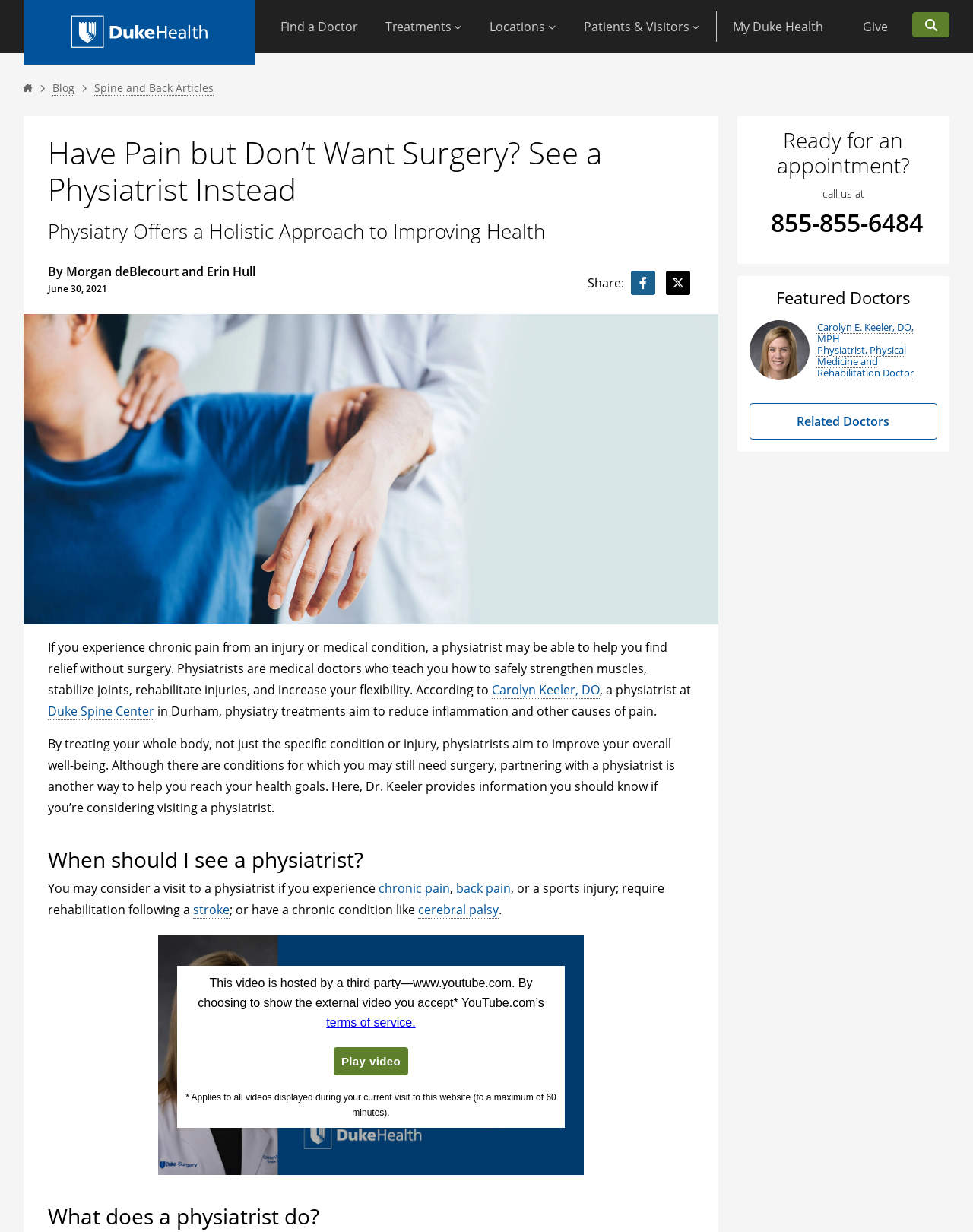Produce a meticulous description of the webpage.

This webpage is about physiatry and its benefits in managing chronic pain without surgery. At the top, there is a search button and a navigation menu with links to "Home", "Blog", and "Spine and Back Articles". Below the navigation menu, there is a header section with two headings: "Have Pain but Don’t Want Surgery? See a Physiatrist Instead" and "Physiatry Offers a Holistic Approach to Improving Health". The author and publication date of the article are also displayed in this section.

To the right of the header section, there are social media links to share the article on Facebook and Twitter. Below the header section, there is an image of a doctor examining a patient's shoulder. The main content of the article starts below the image, discussing how physiatrists can help individuals with chronic pain from injuries or medical conditions. The text explains that physiatrists teach patients how to strengthen muscles, stabilize joints, and increase flexibility without surgery.

The article quotes Dr. Carolyn Keeler, a physiatrist at Duke Spine Center, who explains that physiatry treatments aim to reduce inflammation and other causes of pain. The text also mentions that physiatrists aim to improve overall well-being by treating the whole body, not just the specific condition or injury.

Further down, there is a section with a heading "When should I see a physiatrist?" which lists conditions that may require a visit to a physiatrist, such as chronic pain, back pain, sports injuries, stroke, and cerebral palsy. Below this section, there is a YouTube video player.

At the bottom of the page, there is a call-to-action section with a prompt to schedule an appointment and a phone number to call. There is also a section featuring a doctor, Dr. Carolyn E. Keeler, with her image and a brief description. Finally, there is a link to "Related Doctors" at the bottom of the page.